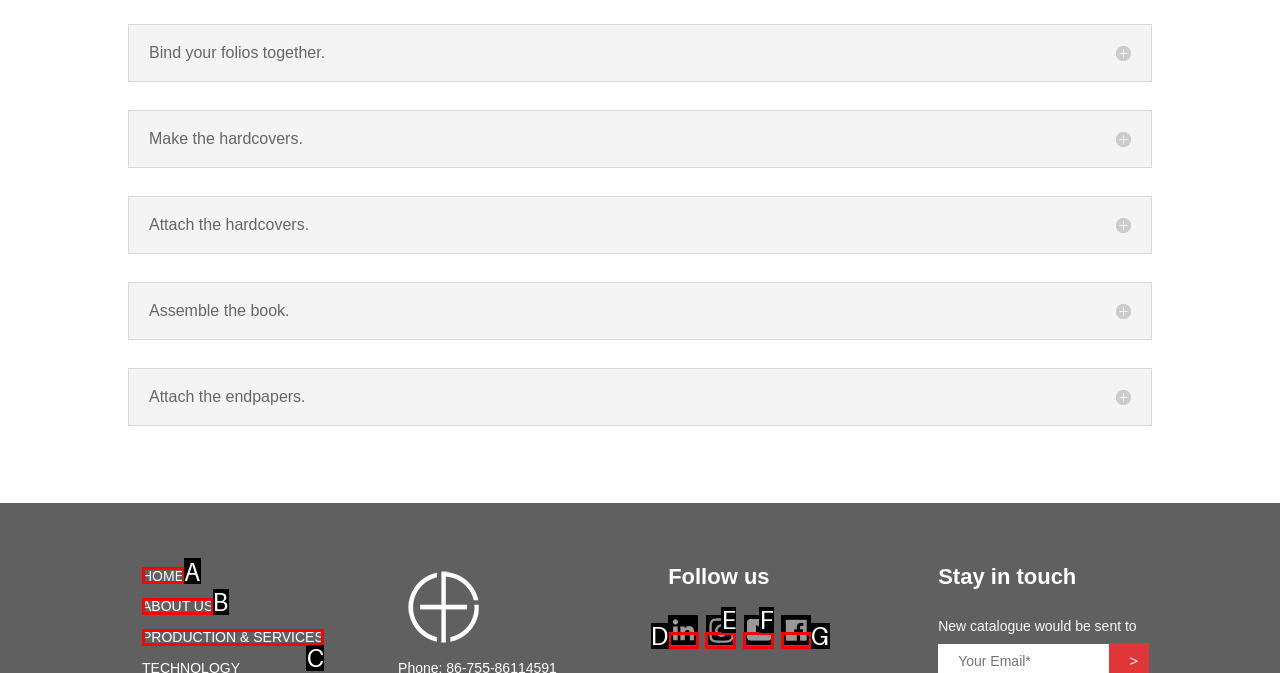Tell me which one HTML element best matches the description: HOME Answer with the option's letter from the given choices directly.

A